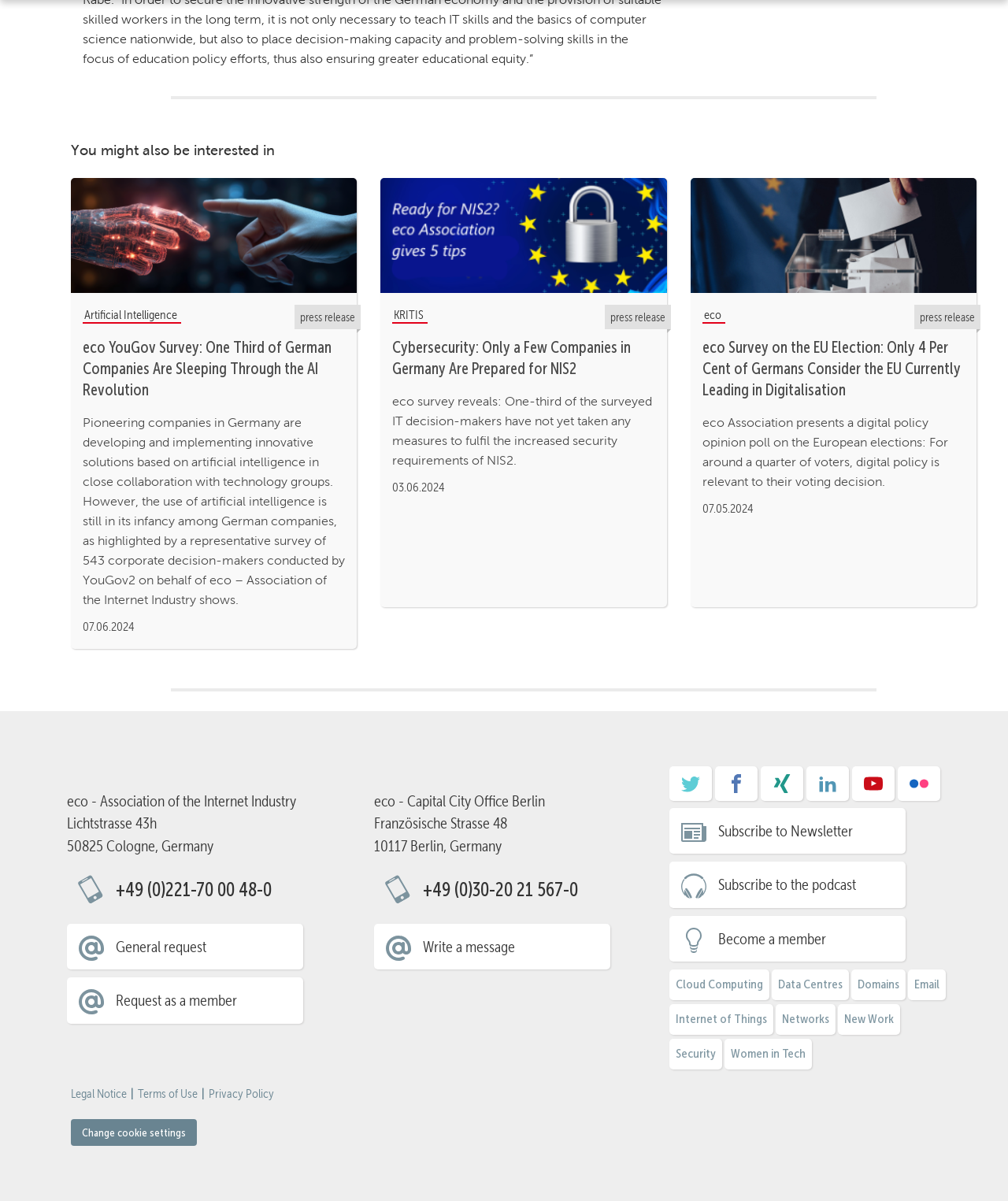Please analyze the image and give a detailed answer to the question:
What is the date of the third press release?

The answer can be found by reading the date listed below the title of the third press release, which is '03.06.2024'.